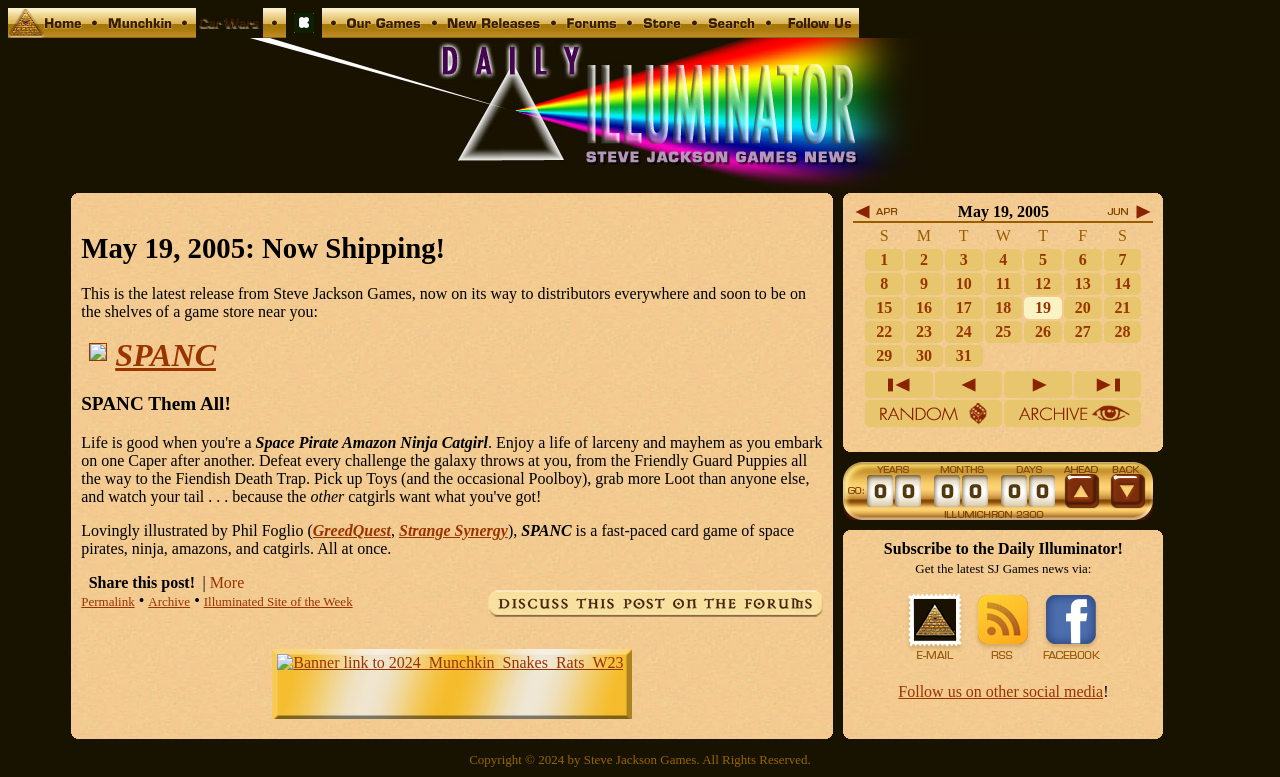Locate the bounding box coordinates of the clickable area needed to fulfill the instruction: "Read the 'May 19, 2005: Now Shipping!' heading".

[0.063, 0.299, 0.643, 0.341]